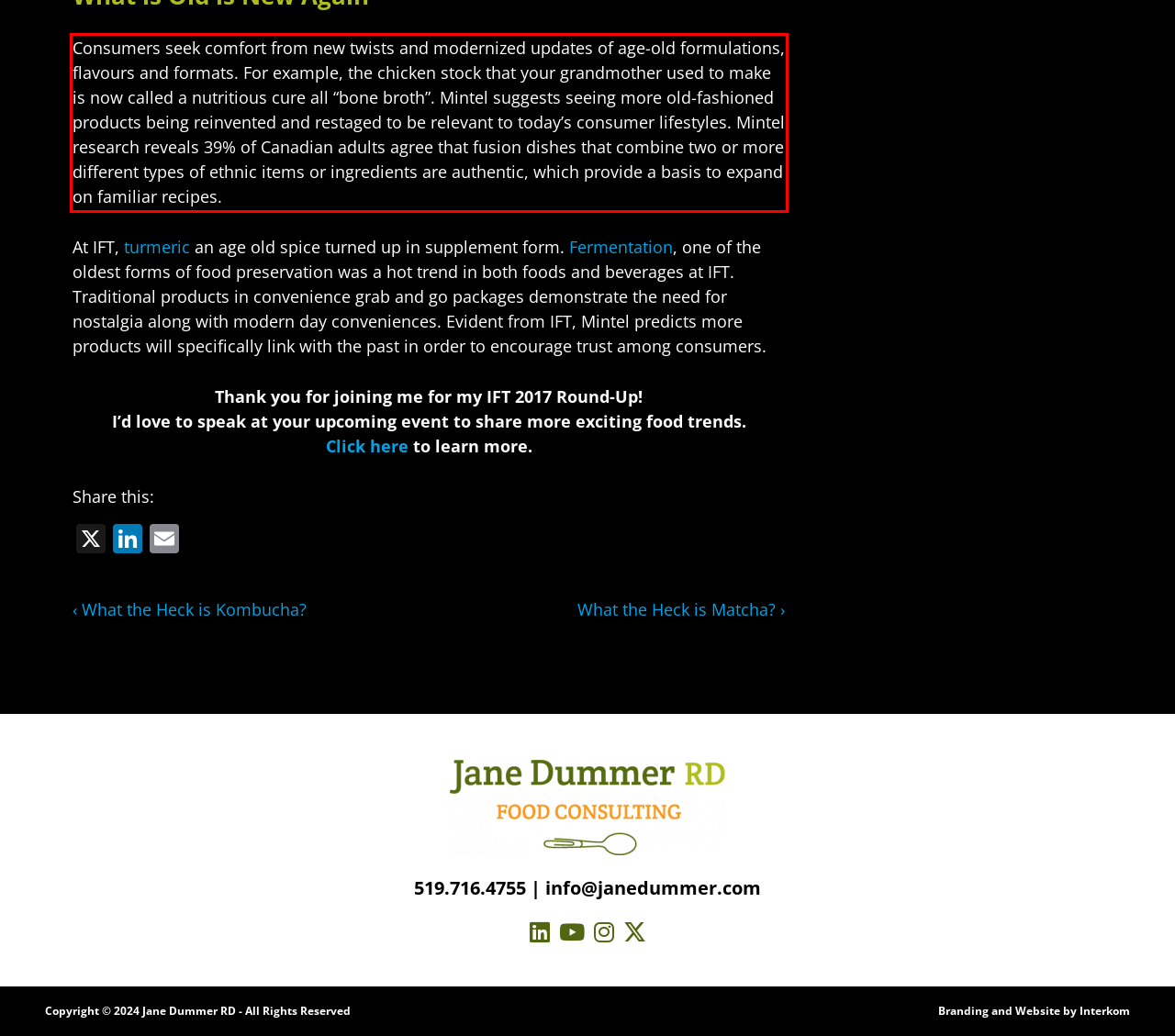Your task is to recognize and extract the text content from the UI element enclosed in the red bounding box on the webpage screenshot.

Consumers seek comfort from new twists and modernized updates of age-old formulations, flavours and formats. For example, the chicken stock that your grandmother used to make is now called a nutritious cure all “bone broth”. Mintel suggests seeing more old-fashioned products being reinvented and restaged to be relevant to today’s consumer lifestyles. Mintel research reveals 39% of Canadian adults agree that fusion dishes that combine two or more different types of ethnic items or ingredients are authentic, which provide a basis to expand on familiar recipes.